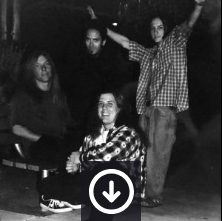Give a thorough description of the image, including any visible elements and their relationships.

The image features a black and white photograph of the band Grey Daze, taken in 1998. The members are posed informally outdoors; one sits in the foreground, dressed in a patterned long-sleeve shirt, while three others stand behind him, actively expressing energy and camaraderie. This snapshot captures a moment of their youthful exuberance during their early years as a band, reflecting the raw aesthetic that characterized their music scene at the time. Below the image, there is a link for downloading the image, signifying its availability for fans and media alike.